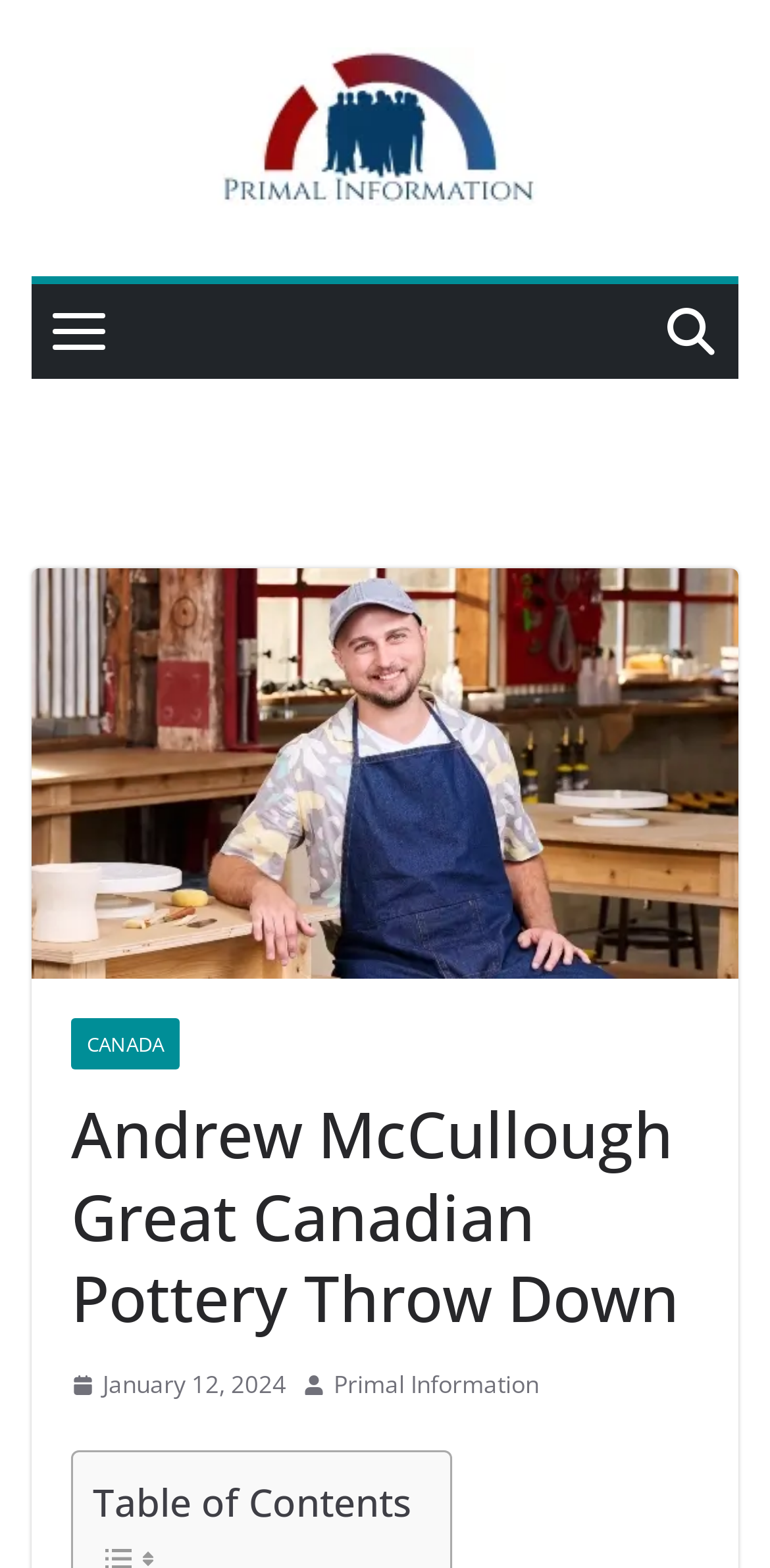Give a concise answer using only one word or phrase for this question:
What is the location of the person?

Fredericton, N.B.